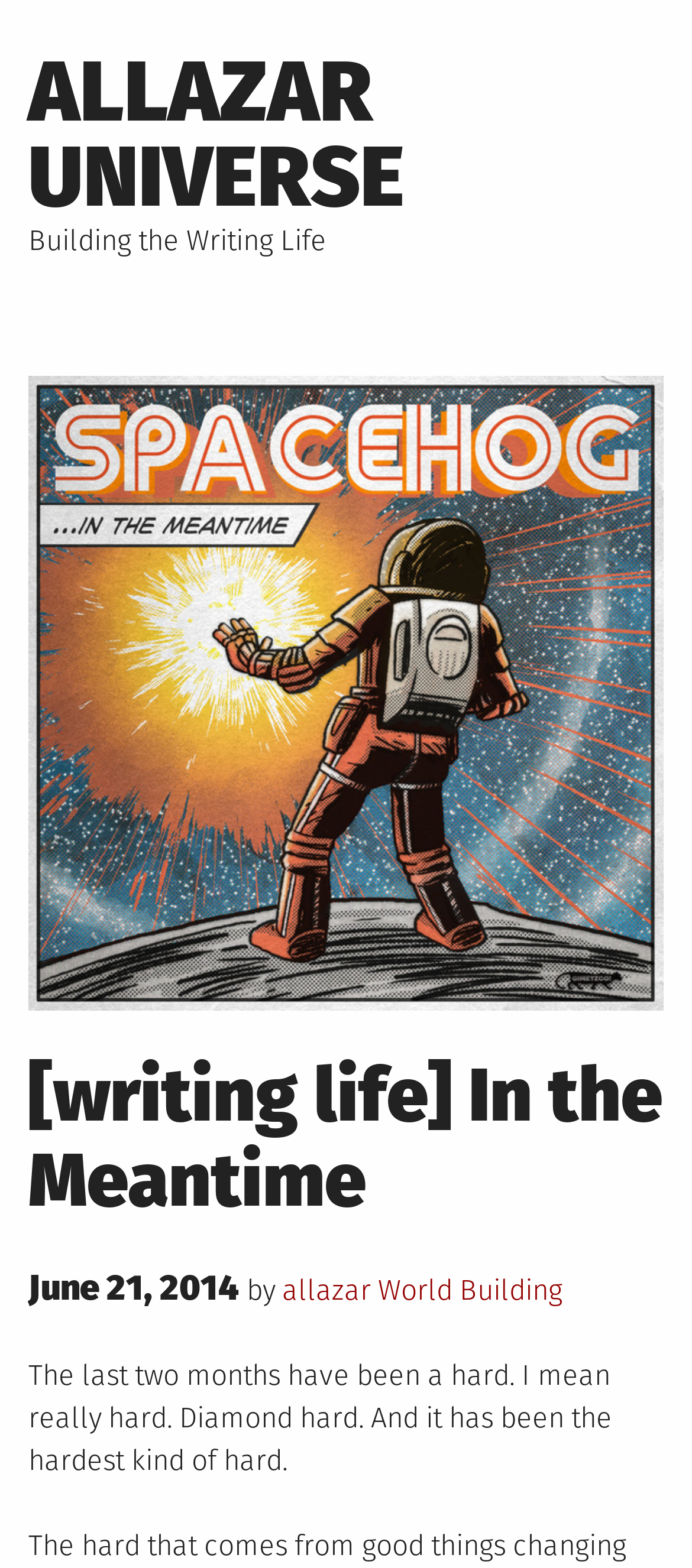Given the element description "Allazar Universe", identify the bounding box of the corresponding UI element.

[0.041, 0.026, 0.585, 0.146]